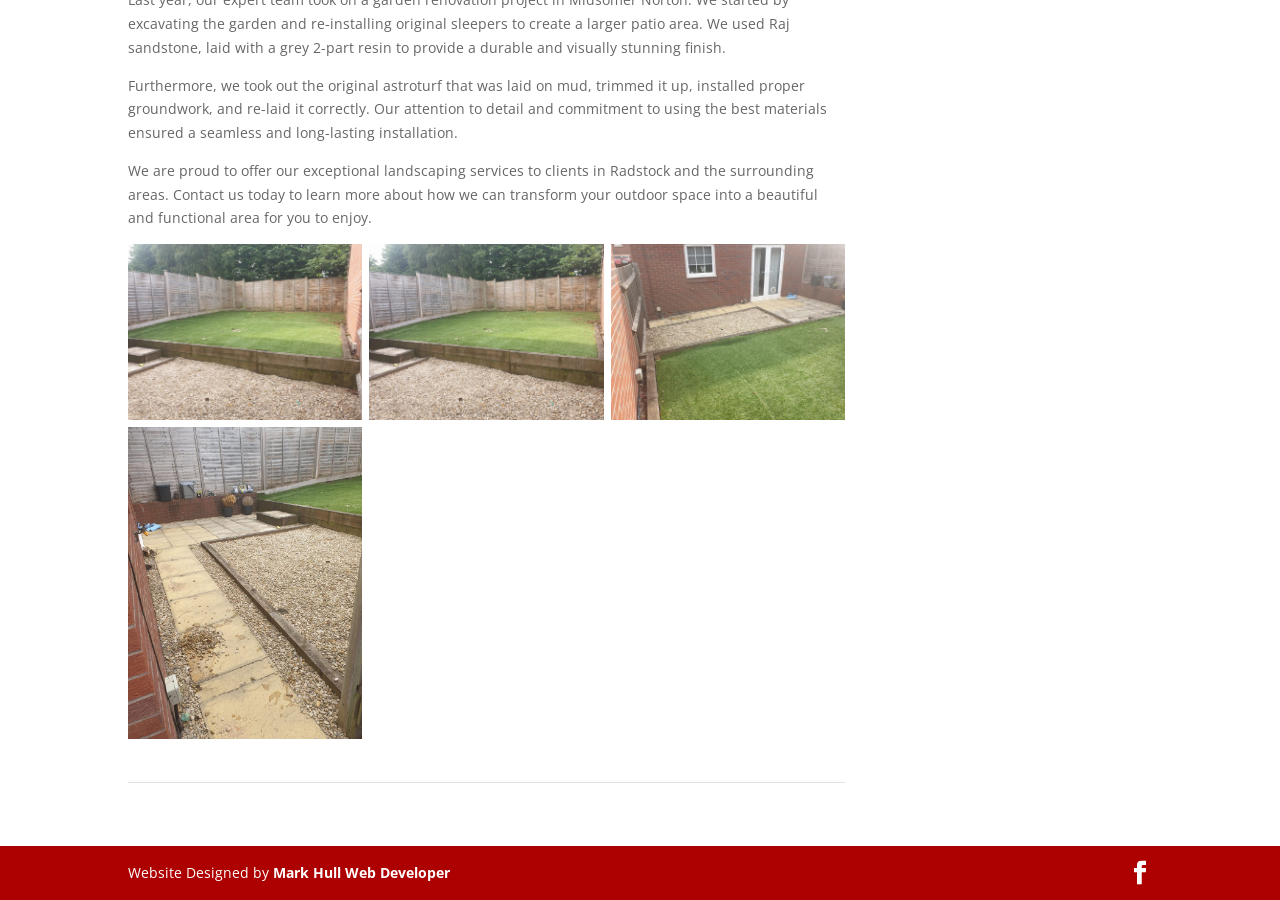Respond with a single word or phrase:
What is the main service offered by this company?

Landscaping services